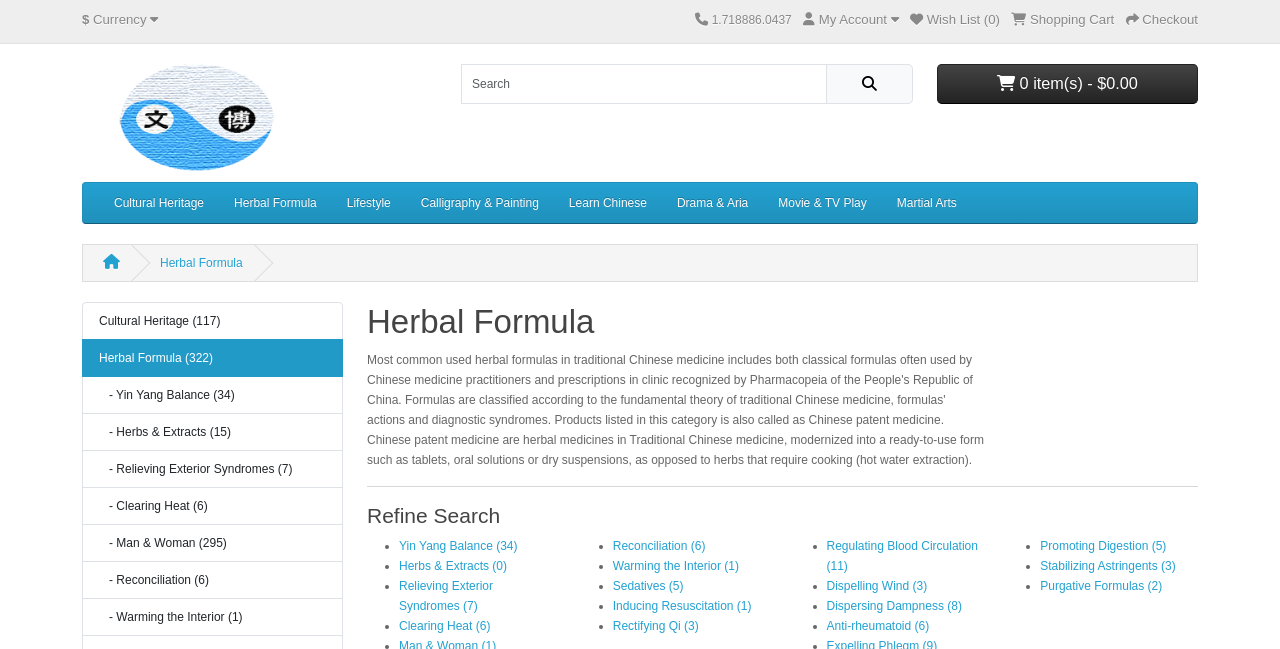Can you show the bounding box coordinates of the region to click on to complete the task described in the instruction: "Go to Wenbo.world homepage"?

[0.064, 0.17, 0.22, 0.192]